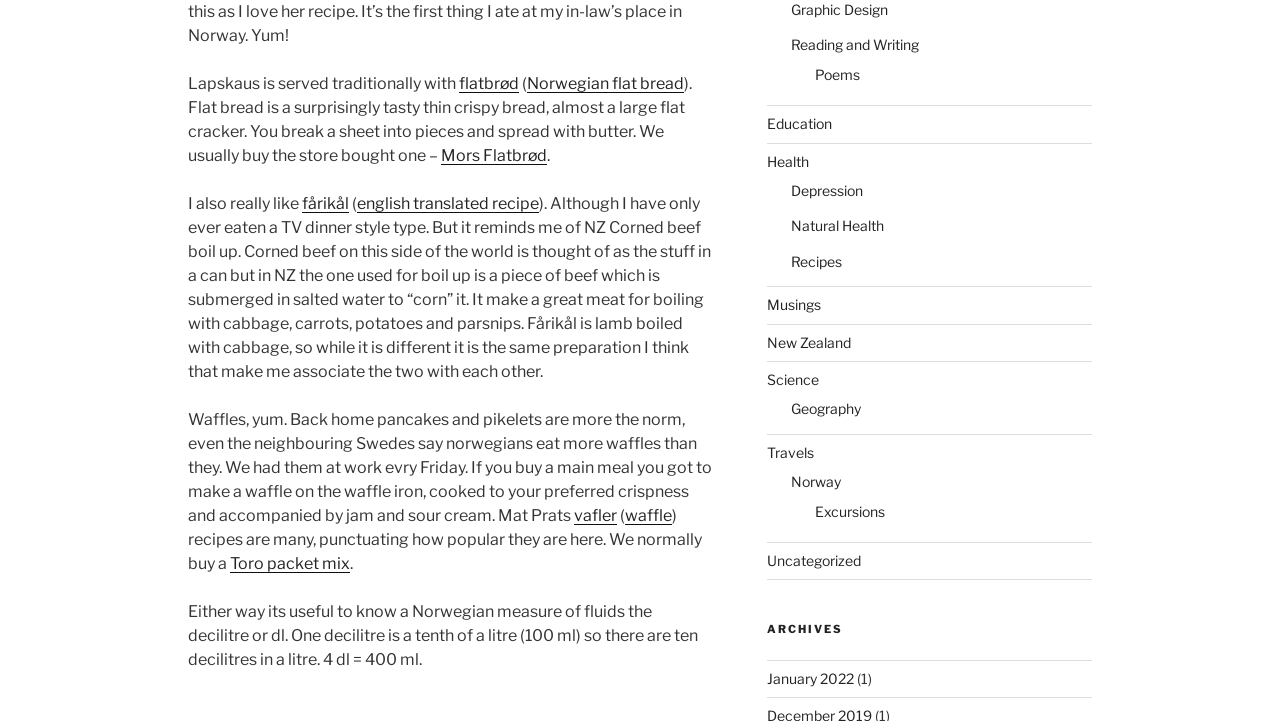Given the content of the image, can you provide a detailed answer to the question?
What is Lapskaus served with?

According to the text, Lapskaus is served traditionally with flatbrød, which is a type of Norwegian flat bread.